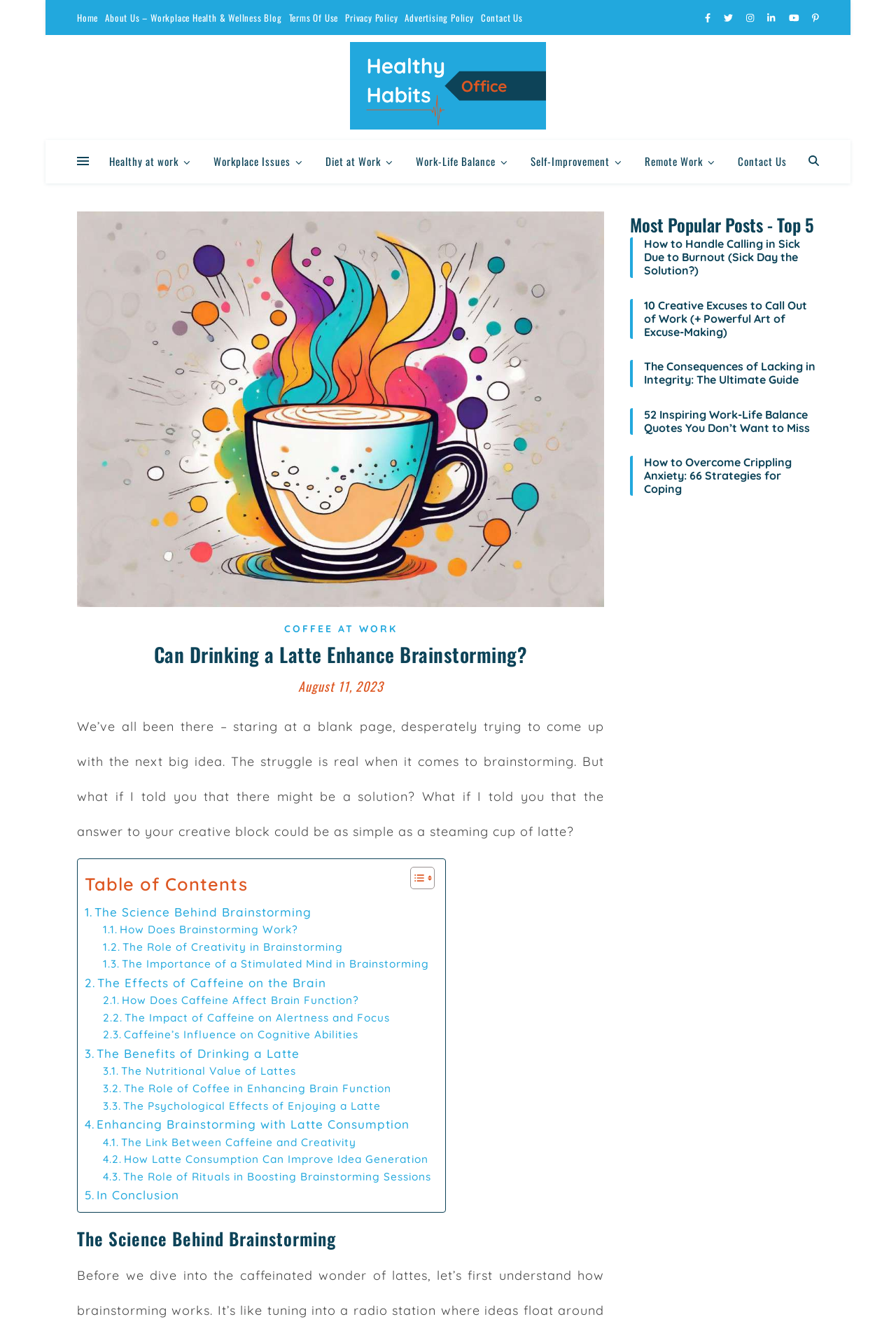Point out the bounding box coordinates of the section to click in order to follow this instruction: "Search for something".

None